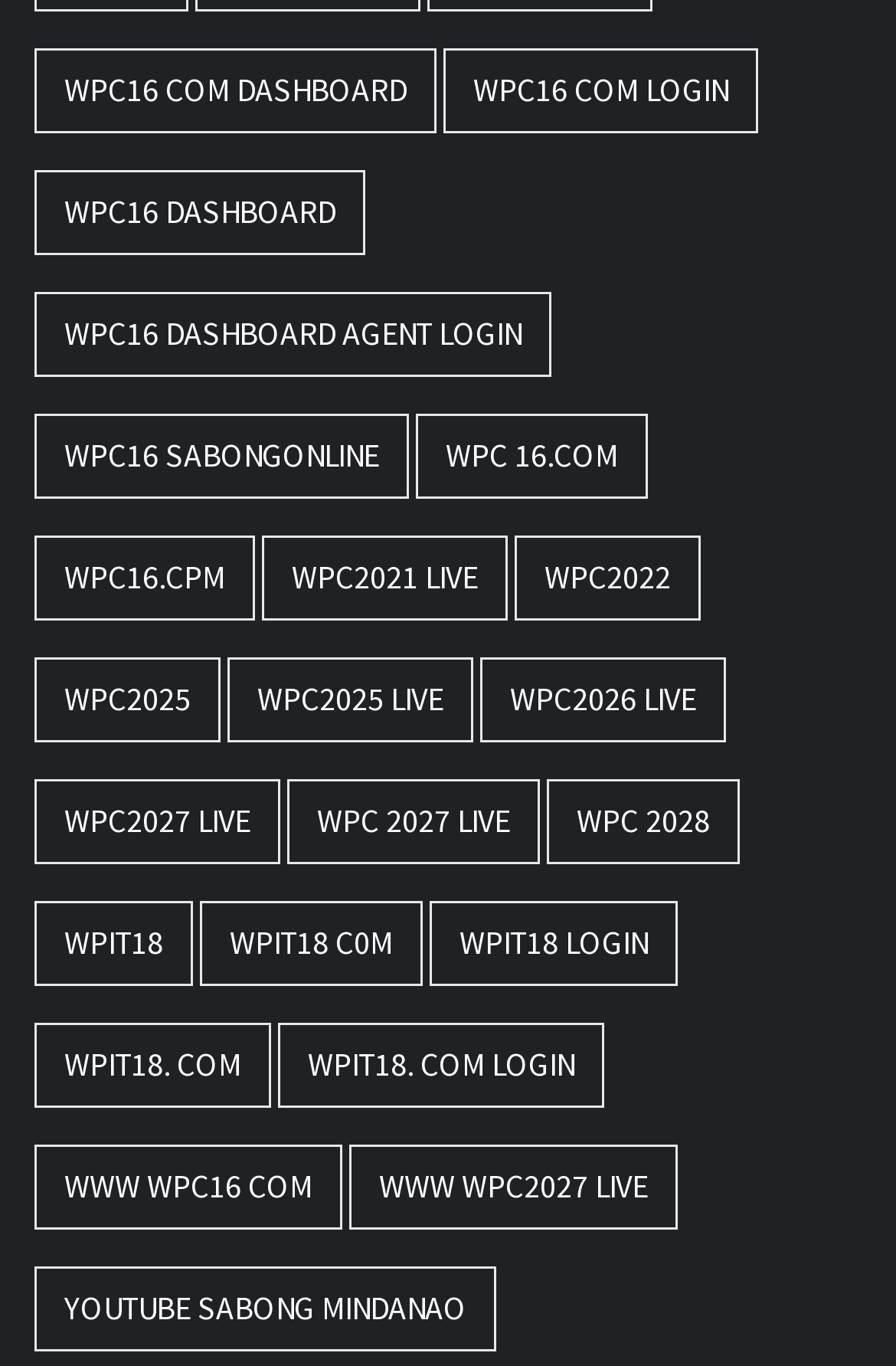Please determine the bounding box coordinates of the element's region to click in order to carry out the following instruction: "access WPIT18". The coordinates should be four float numbers between 0 and 1, i.e., [left, top, right, bottom].

[0.038, 0.659, 0.215, 0.721]